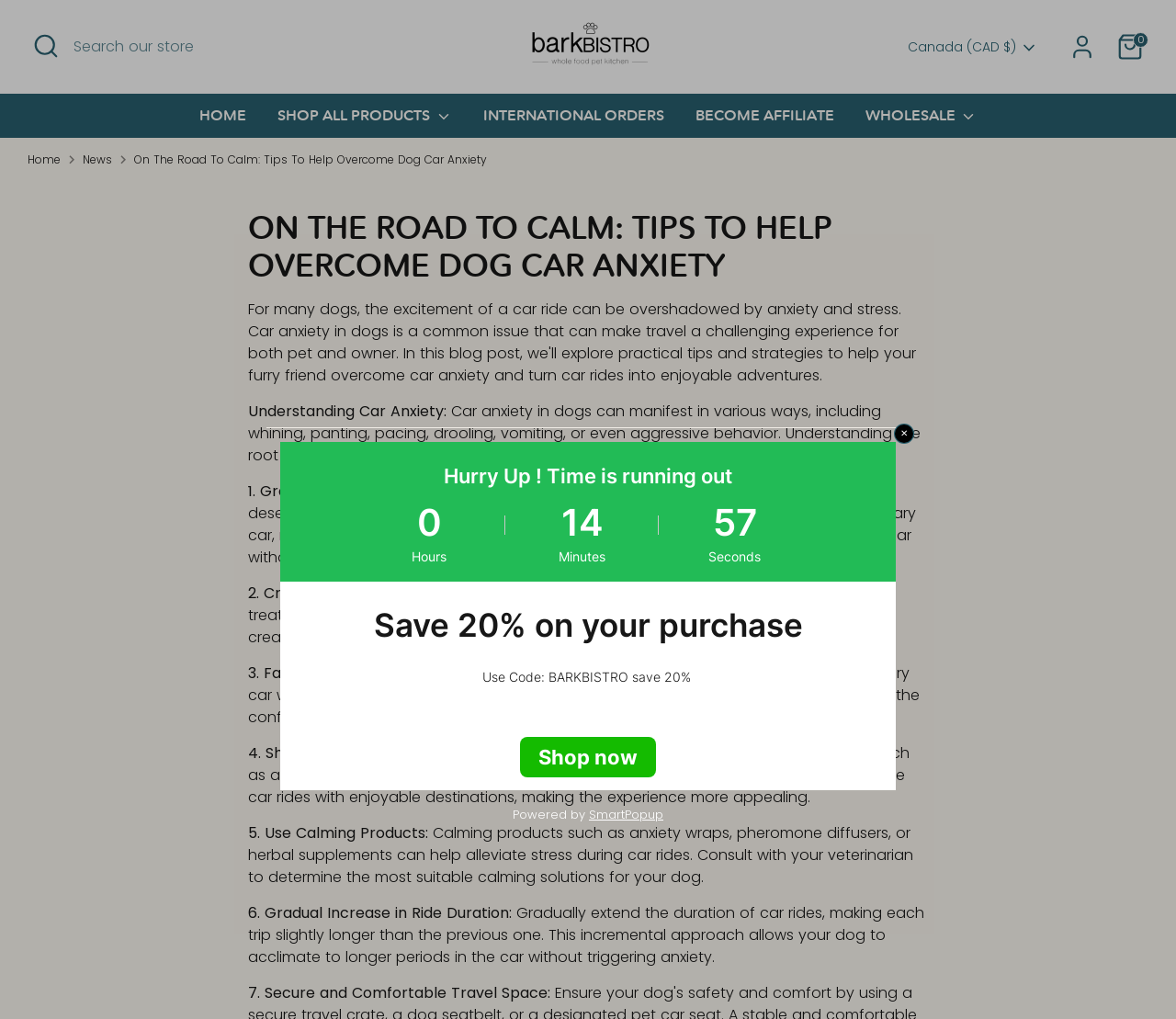Find the bounding box coordinates for the element that must be clicked to complete the instruction: "Open search". The coordinates should be four float numbers between 0 and 1, indicated as [left, top, right, bottom].

[0.023, 0.027, 0.055, 0.063]